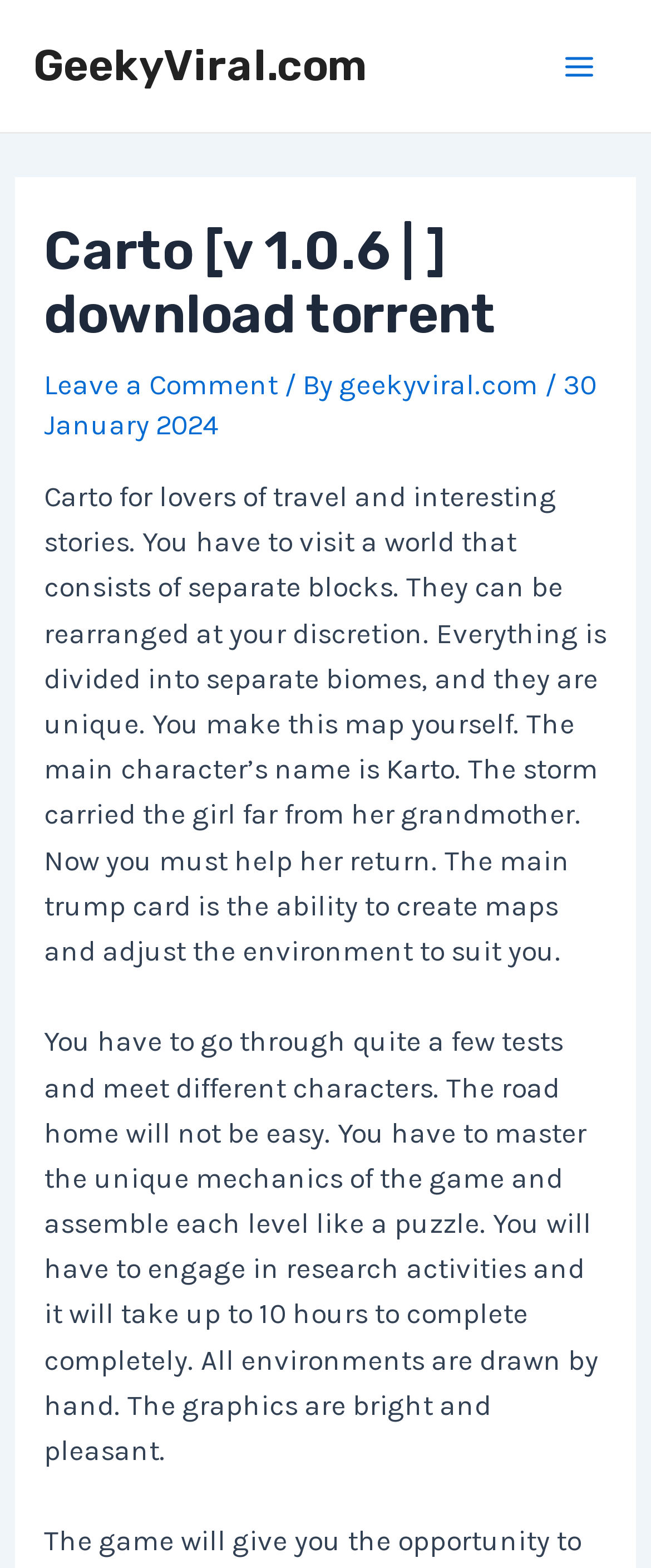Given the element description "Brie Pear Walnut Honey Flatbread" in the screenshot, predict the bounding box coordinates of that UI element.

None